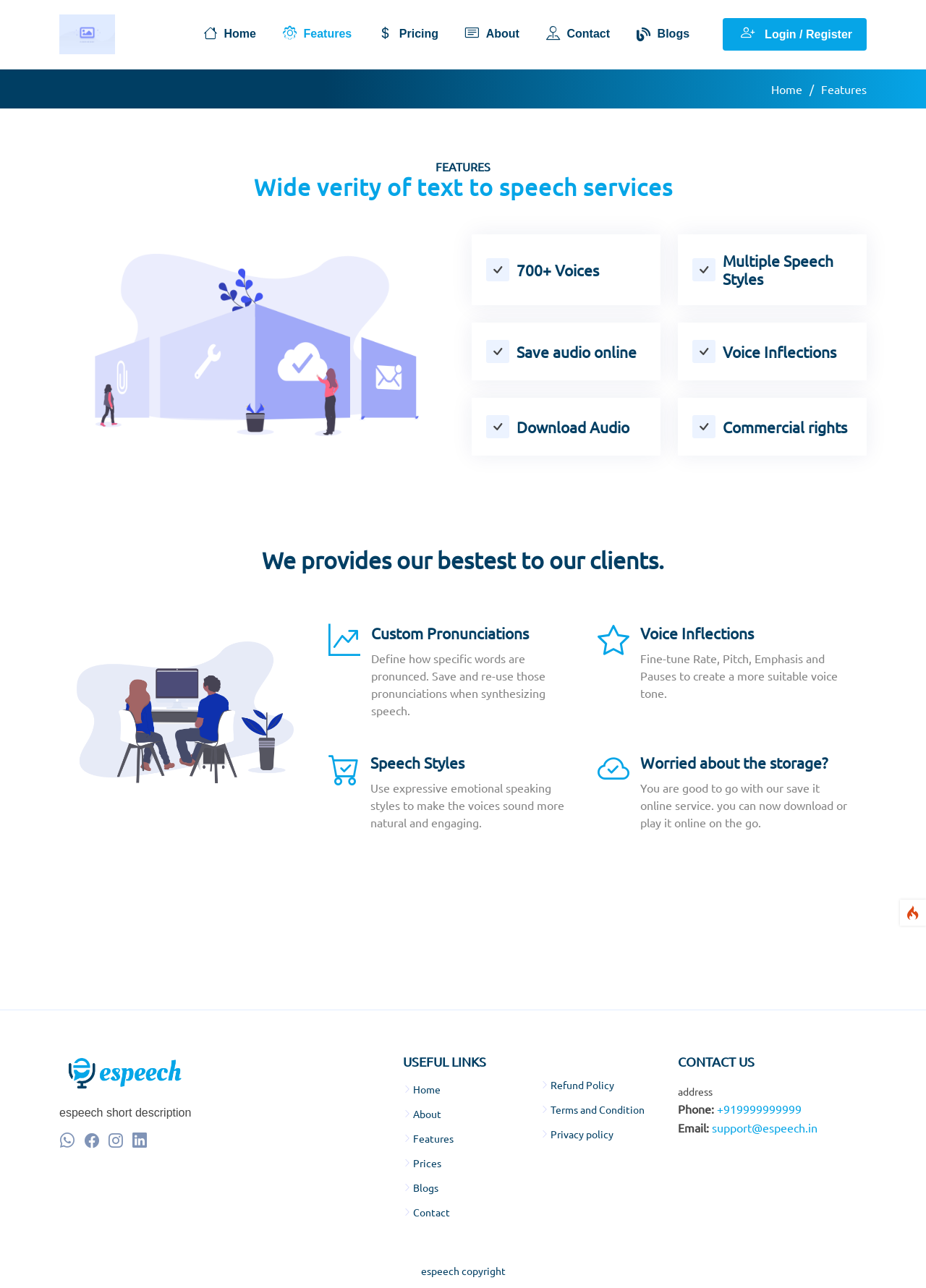Calculate the bounding box coordinates of the UI element given the description: "Blogs".

[0.671, 0.015, 0.757, 0.038]